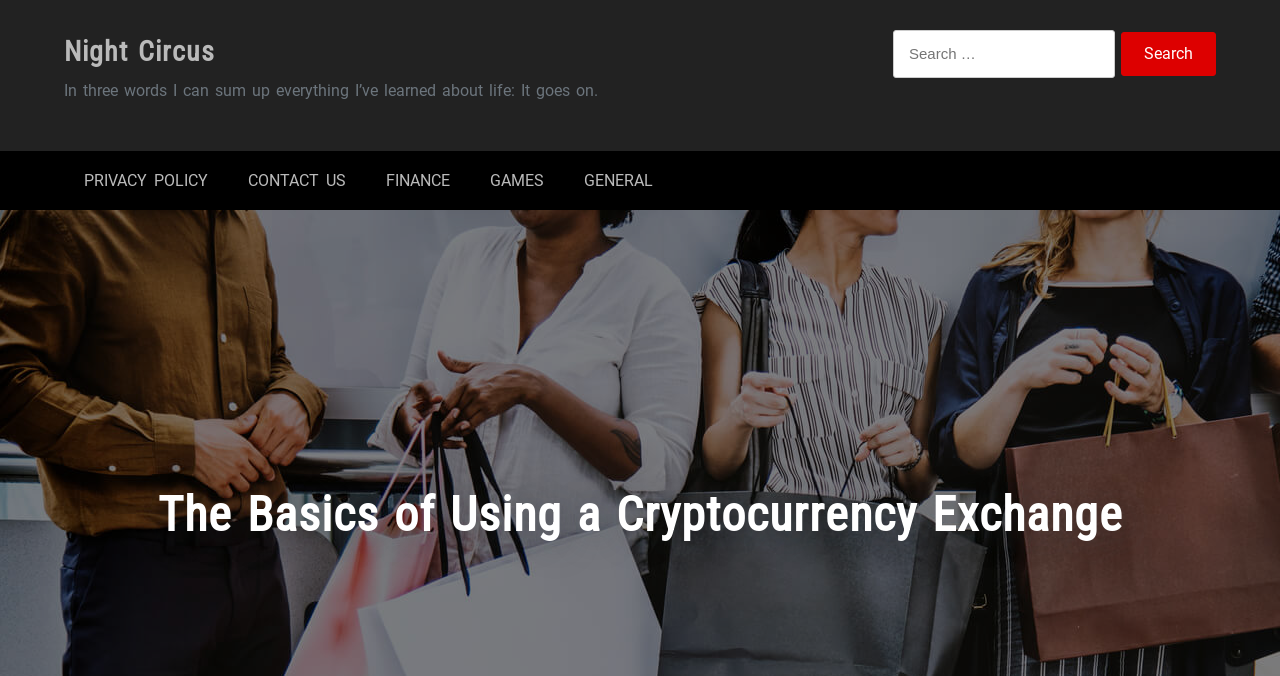Give a detailed explanation of the elements present on the webpage.

The webpage is titled "The Basics of Using a Cryptocurrency Exchange – Night Circus" and appears to be a blog or article page. At the top, there is a heading with the title "Night Circus" which is also a clickable link. Below this, there is a quote "In three words I can sum up everything I’ve learned about life: It goes on." 

On the right side of the page, there is a search bar with a label "Search for:" and a search button. The search bar is positioned near the top of the page. 

Below the quote, there are five links arranged horizontally, including "PRIVACY POLICY", "CONTACT US", "FINANCE", "GAMES", and "GENERAL". These links are positioned in the middle of the page.

The main content of the page is headed by "The Basics of Using a Cryptocurrency Exchange", which is a large heading that spans the width of the page. This heading is positioned near the bottom of the page, suggesting that the main article or content is below this heading.